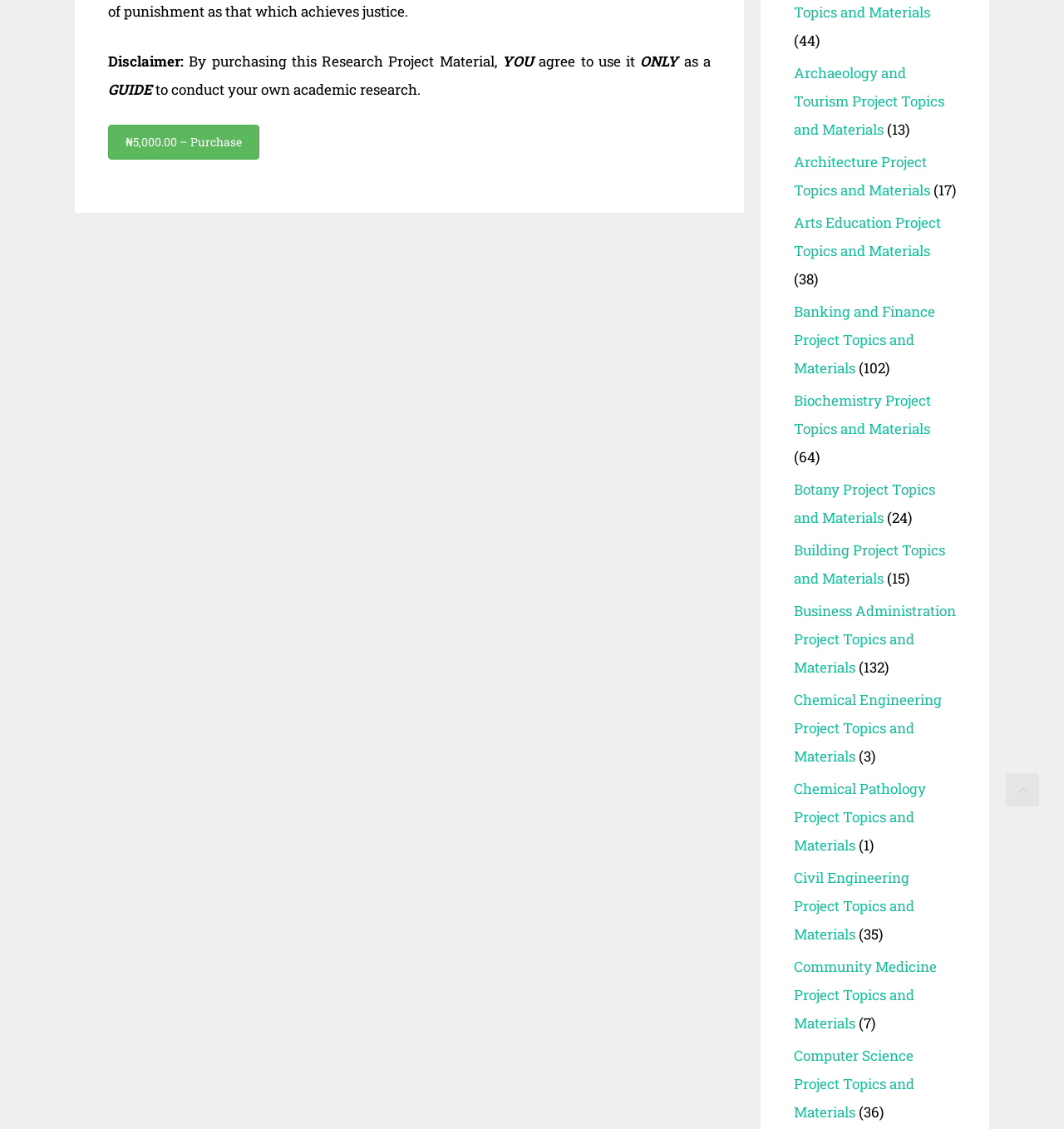How many project topics are listed?
Provide a detailed and well-explained answer to the question.

The webpage lists various project topics and materials, each with a number in parentheses. By counting these numbers, we can see that there are 24 project topics listed, including Archaeology and Tourism, Architecture, Arts Education, and so on.